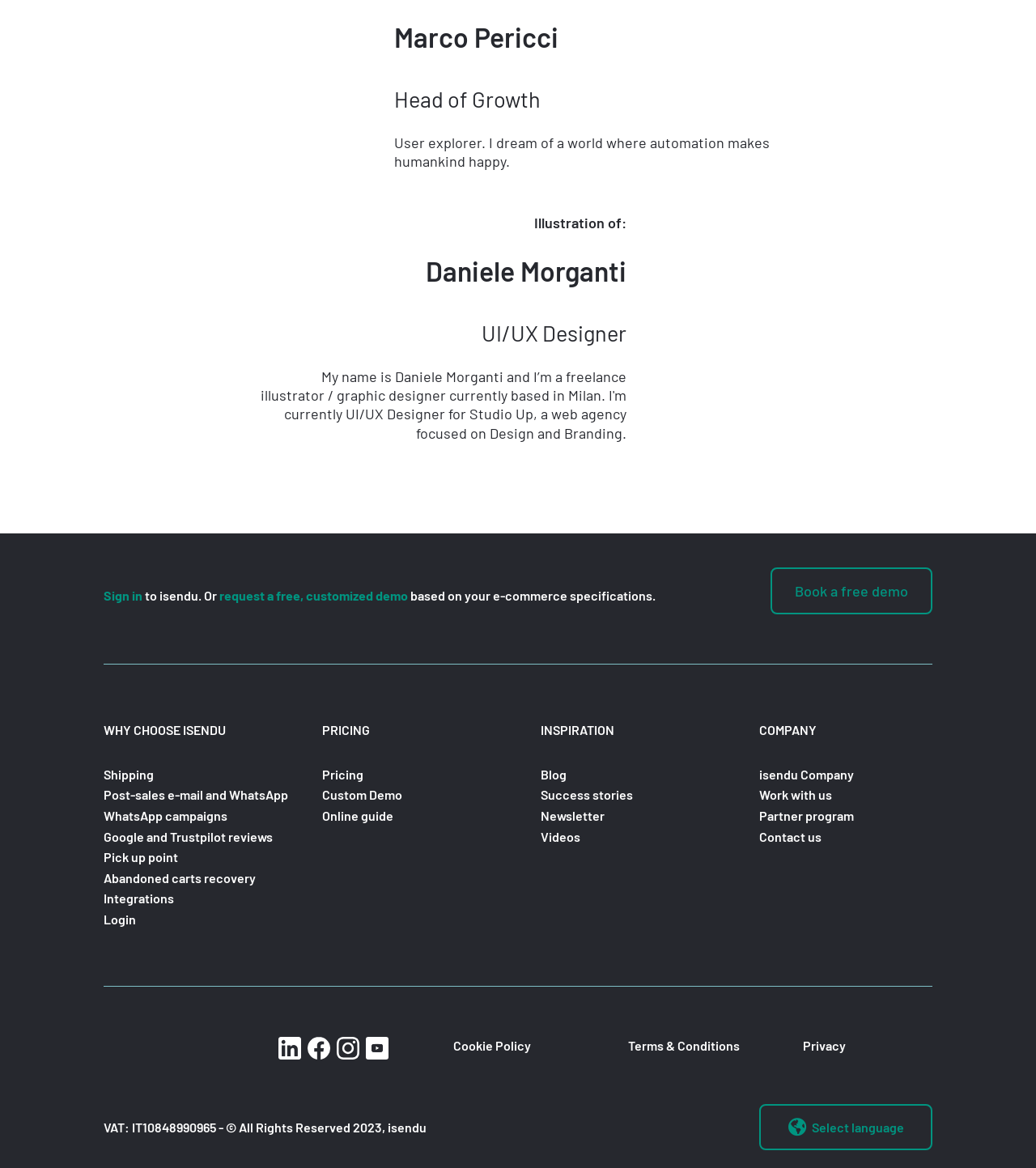Bounding box coordinates are specified in the format (top-left x, top-left y, bottom-right x, bottom-right y). All values are floating point numbers bounded between 0 and 1. Please provide the bounding box coordinate of the region this sentence describes: Rolex

None